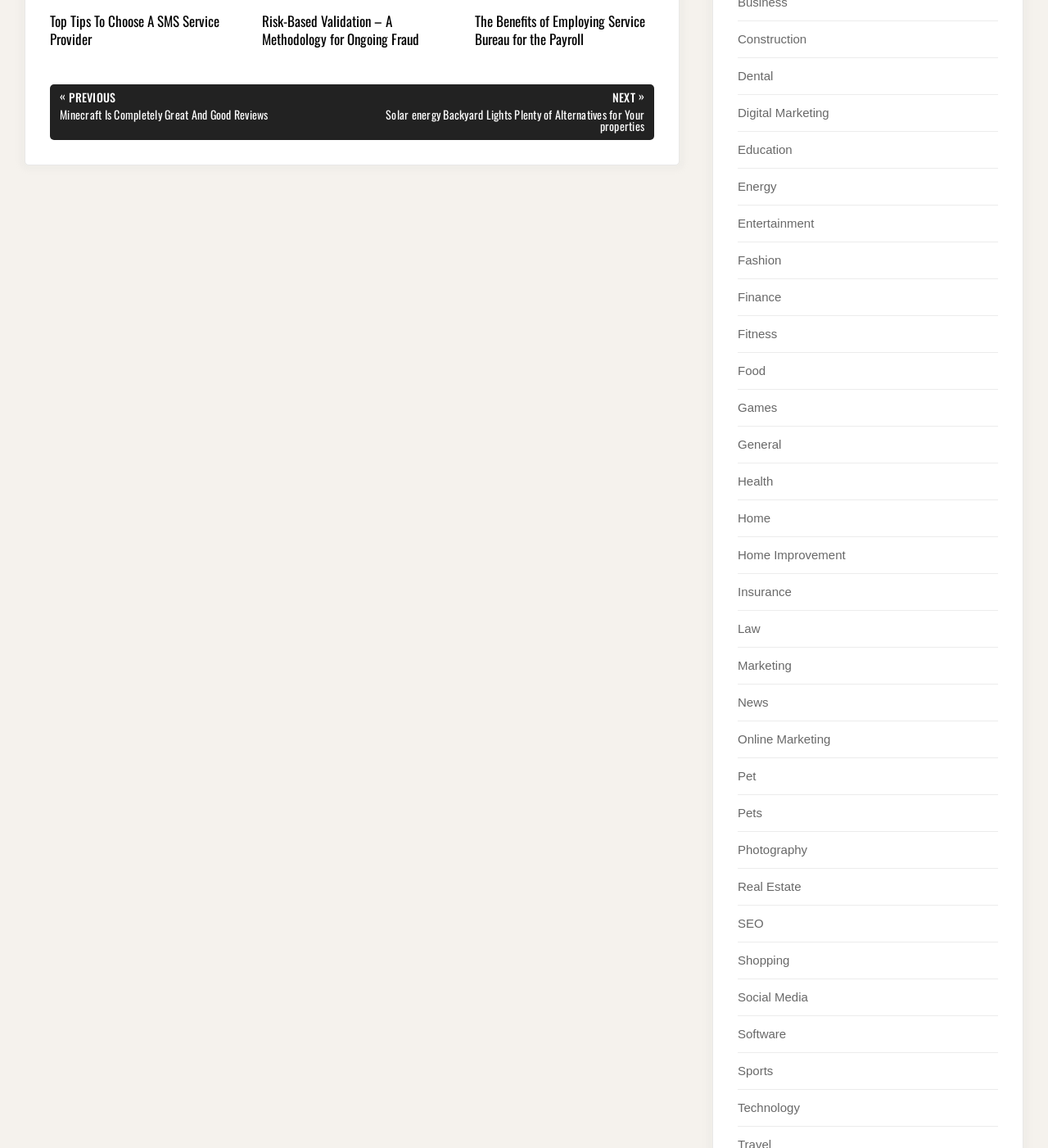Find the bounding box coordinates of the area that needs to be clicked in order to achieve the following instruction: "Browse the 'Digital Marketing' category". The coordinates should be specified as four float numbers between 0 and 1, i.e., [left, top, right, bottom].

[0.704, 0.092, 0.791, 0.104]